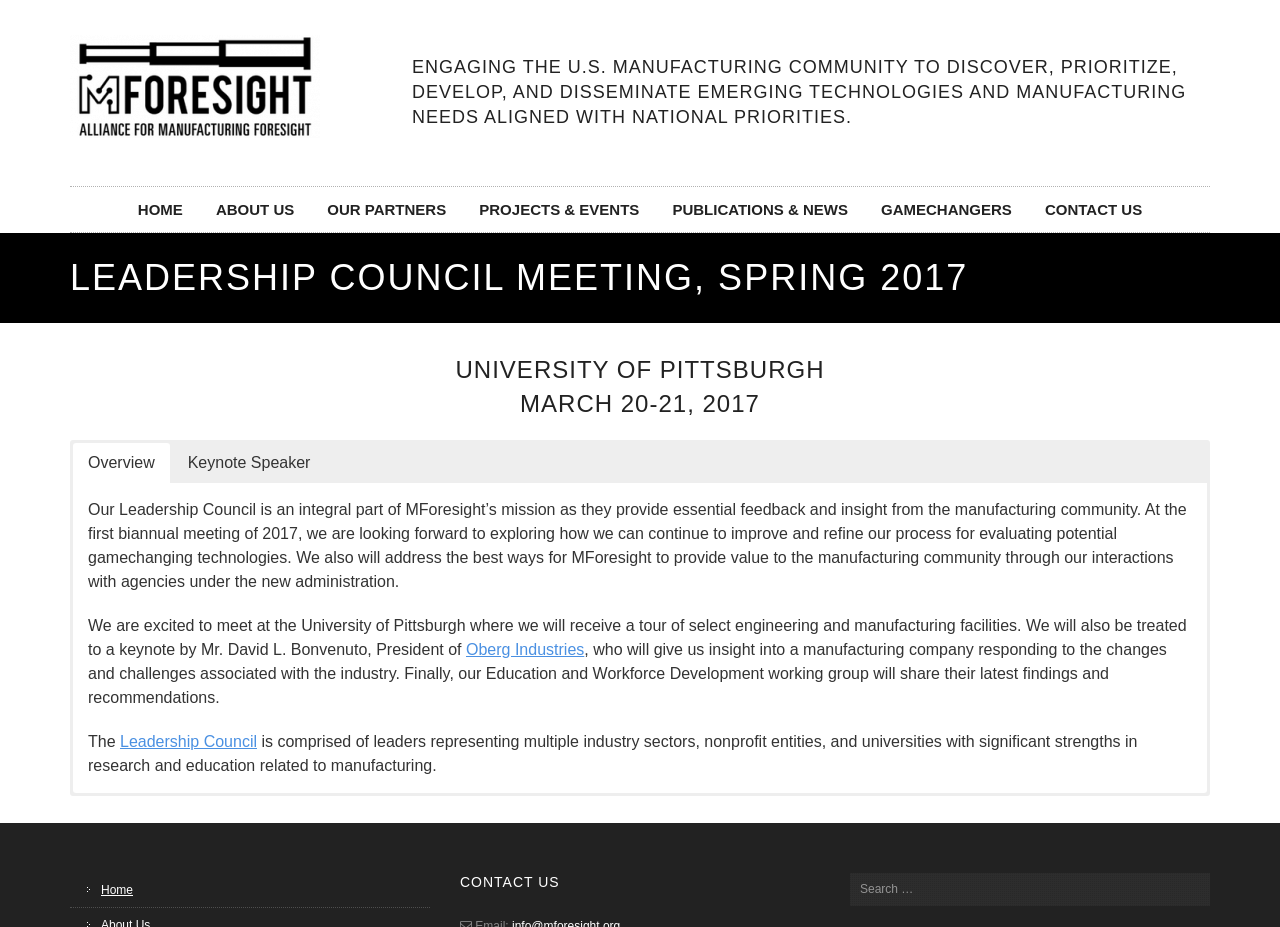Please find the bounding box coordinates of the element that must be clicked to perform the given instruction: "Click the 'CONTACT US' link". The coordinates should be four float numbers from 0 to 1, i.e., [left, top, right, bottom].

[0.805, 0.201, 0.904, 0.25]